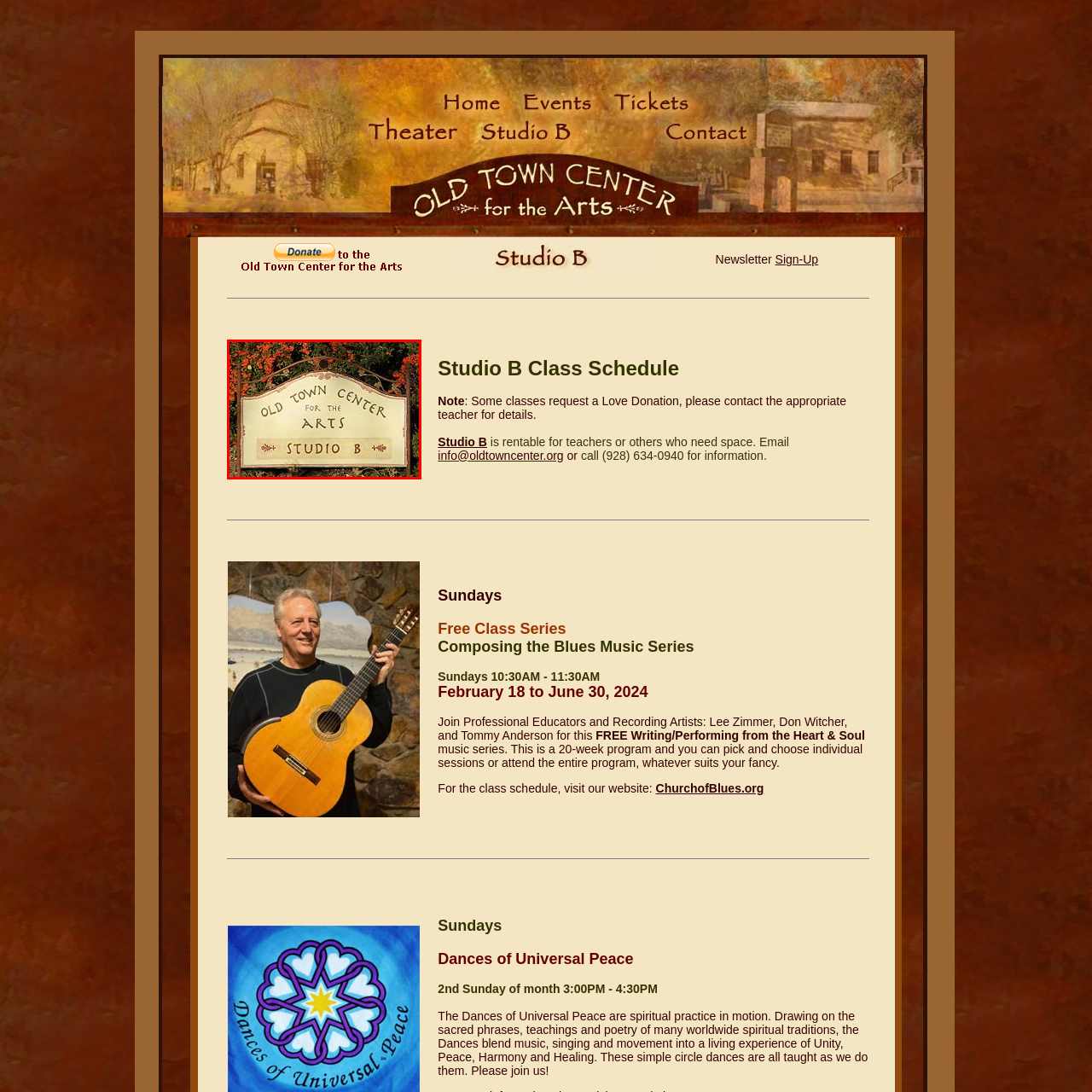Study the part of the image enclosed in the turquoise frame and answer the following question with detailed information derived from the image: 
What is the specific area highlighted below the center's name?

The sign features the center's name, and below it, the specific area 'STUDIO B' is highlighted, indicating a designated space within the Old Town Center for the Arts.